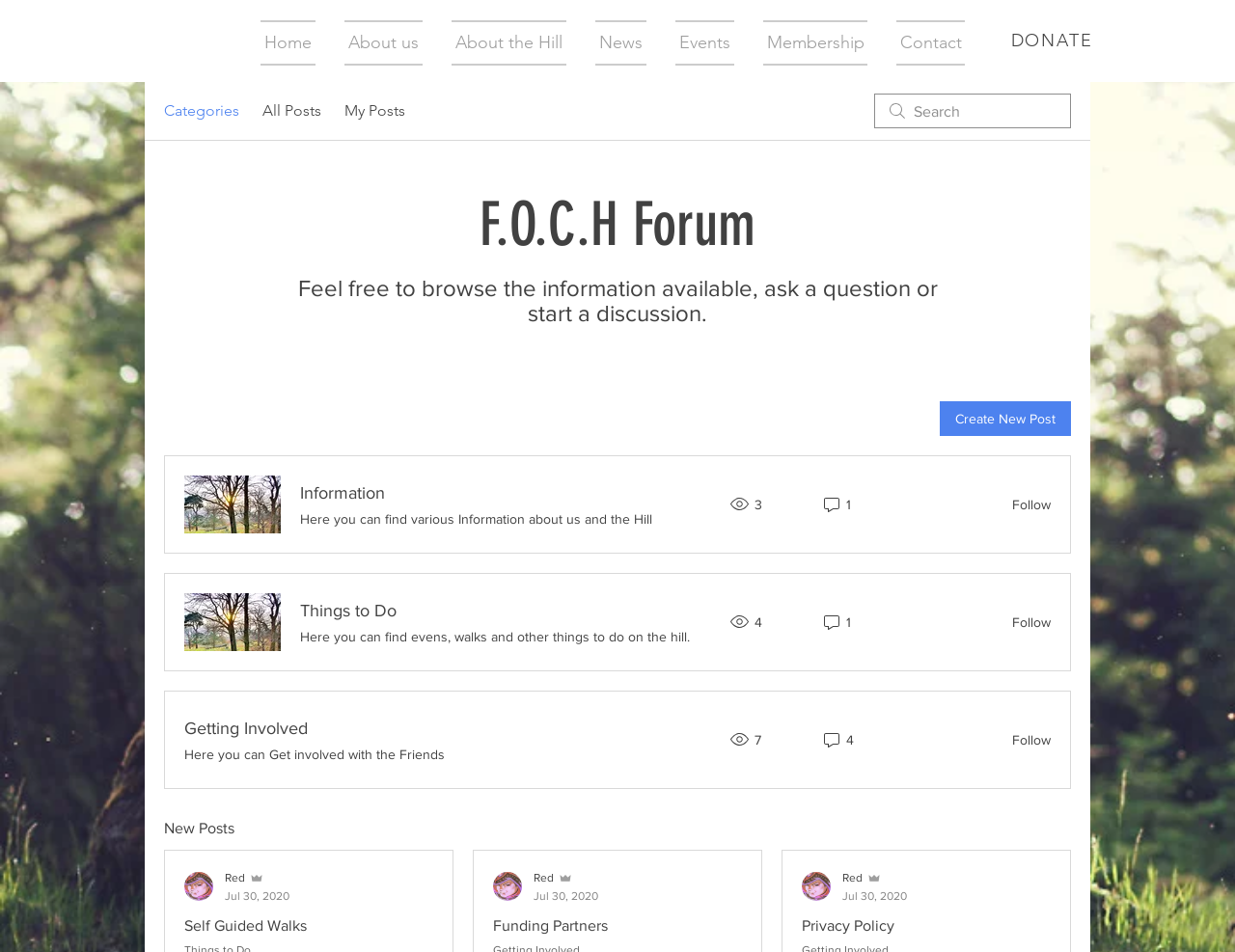Determine the bounding box coordinates of the clickable region to follow the instruction: "Go to the 'News' page".

[0.47, 0.021, 0.535, 0.069]